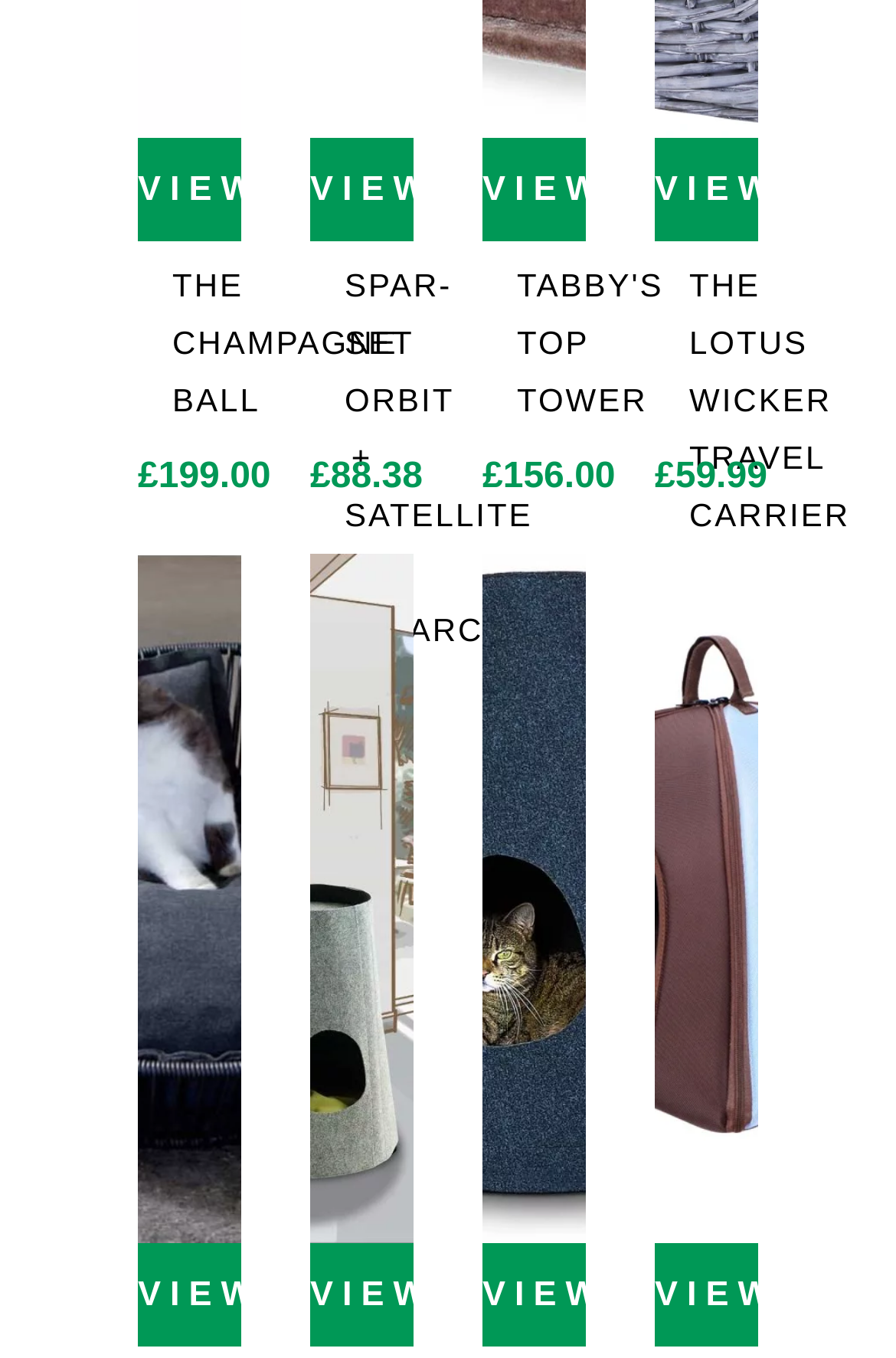Identify the bounding box coordinates of the section to be clicked to complete the task described by the following instruction: "View TABBY'S TOP TOWER product". The coordinates should be four float numbers between 0 and 1, formatted as [left, top, right, bottom].

[0.538, 0.101, 0.654, 0.177]